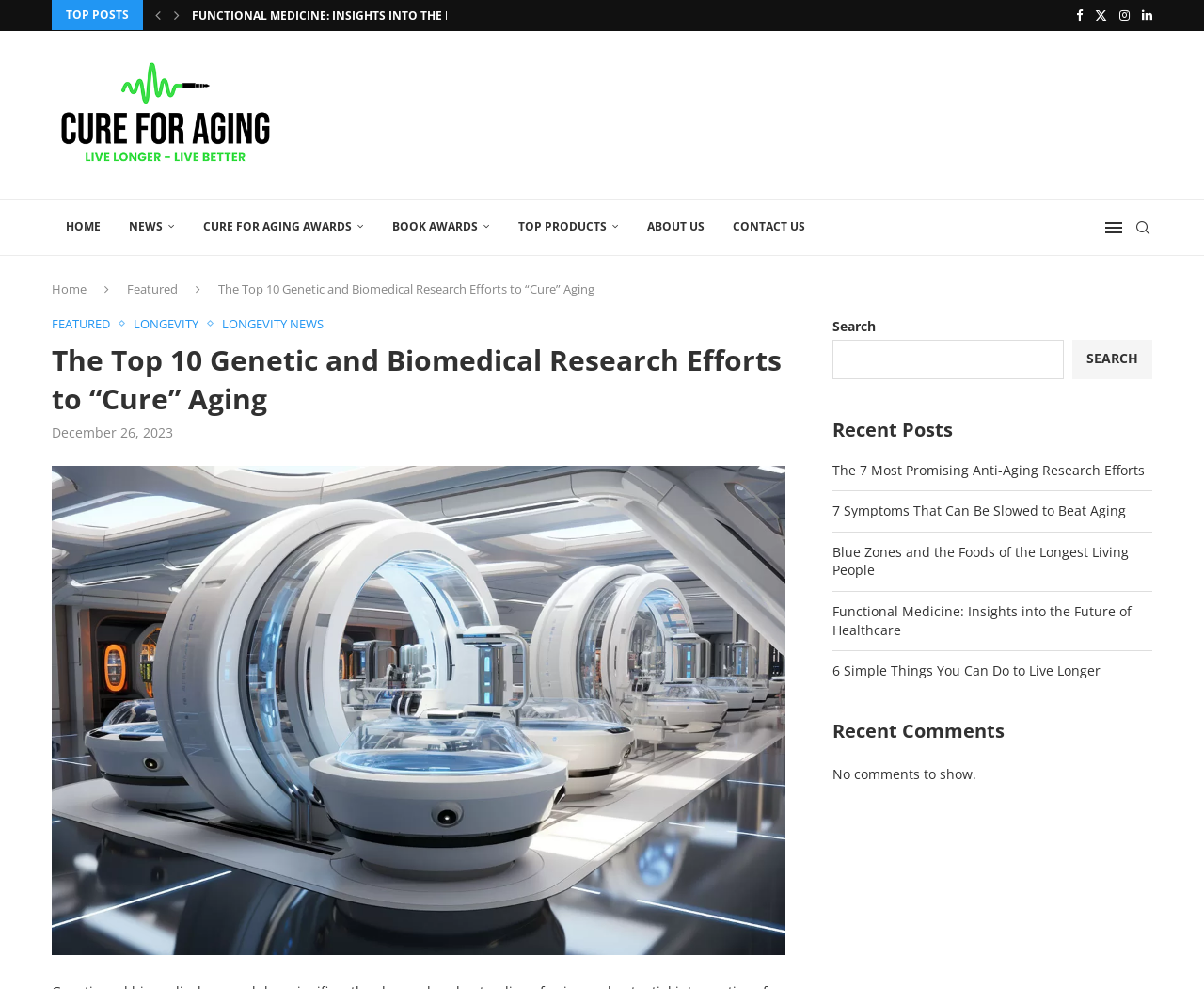Look at the image and write a detailed answer to the question: 
How many social media links are available?

I counted the social media links at the top right corner of the webpage, which are Facebook, Twitter, Instagram, and Linkedin. There are 4 social media links available.